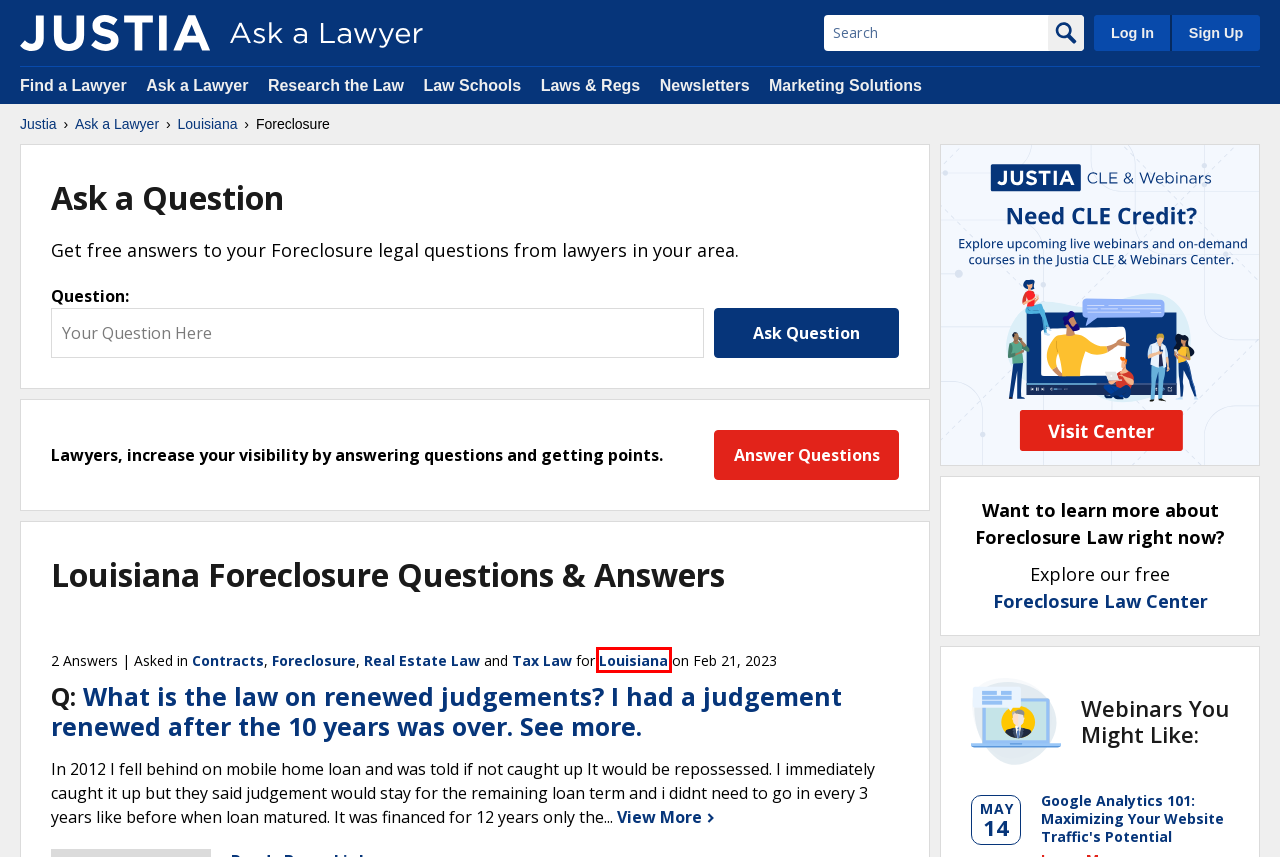Inspect the screenshot of a webpage with a red rectangle bounding box. Identify the webpage description that best corresponds to the new webpage after clicking the element inside the bounding box. Here are the candidates:
A. Foreclosure Law Center | Justia
B. Tax Law Questions & Answers :: Justia Ask a Lawyer
C. Contracts Questions & Answers :: Justia Ask a Lawyer
D. Justia :: Free Law & Legal Information for Lawyers, Students, Business and the Public
E. US Law Schools | Justia
F. Louisiana Questions & Answers :: Justia Ask a Lawyer
G. Google Analytics 101: Maximizing Your Website Traffic's Potential | Justia Webinars | Justia Connect
H. Foreclosure Questions & Answers :: Justia Ask a Lawyer

F